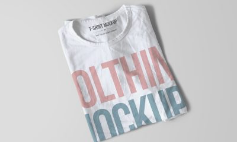What is the purpose of this mockup?
Using the details from the image, give an elaborate explanation to answer the question.

According to the caption, this mockup serves as a 'versatile template for designers and marketers looking to exhibit their clothing line effectively', implying that its purpose is to showcase apparel designs in presentations or online shops.